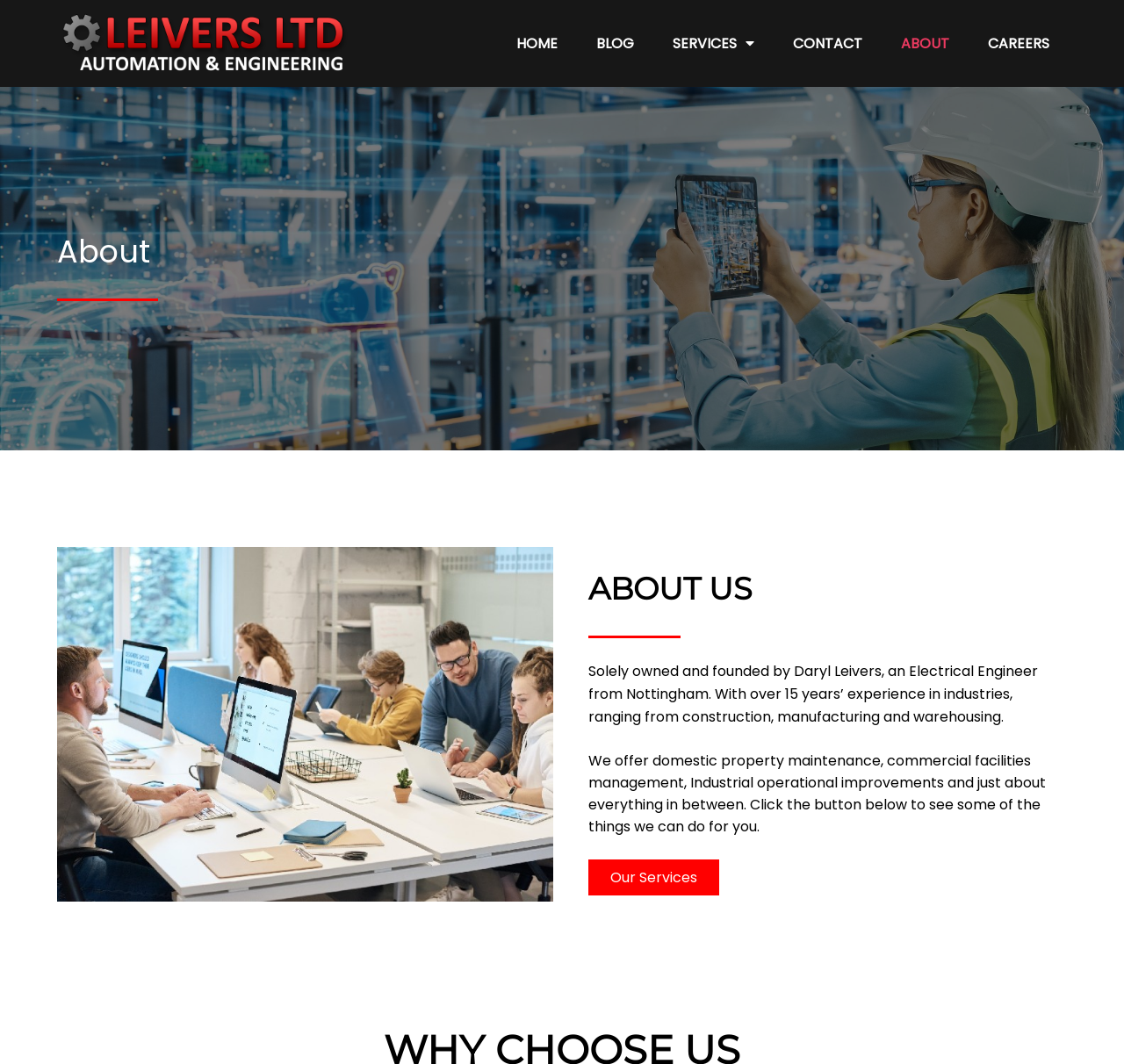Provide the bounding box coordinates of the UI element this sentence describes: "Our Services".

[0.523, 0.808, 0.64, 0.842]